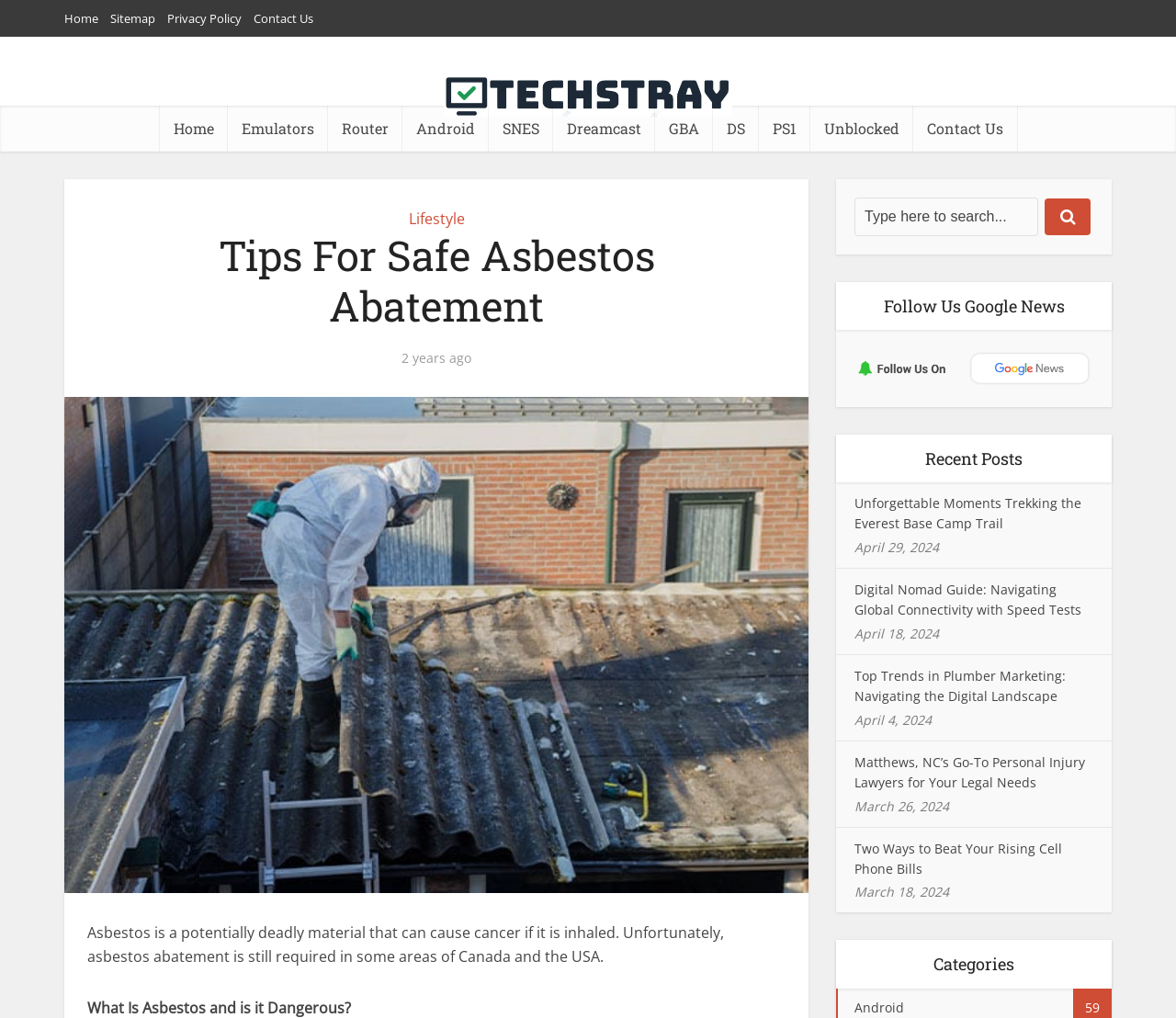Show the bounding box coordinates for the element that needs to be clicked to execute the following instruction: "Contact Us". Provide the coordinates in the form of four float numbers between 0 and 1, i.e., [left, top, right, bottom].

[0.776, 0.104, 0.864, 0.149]